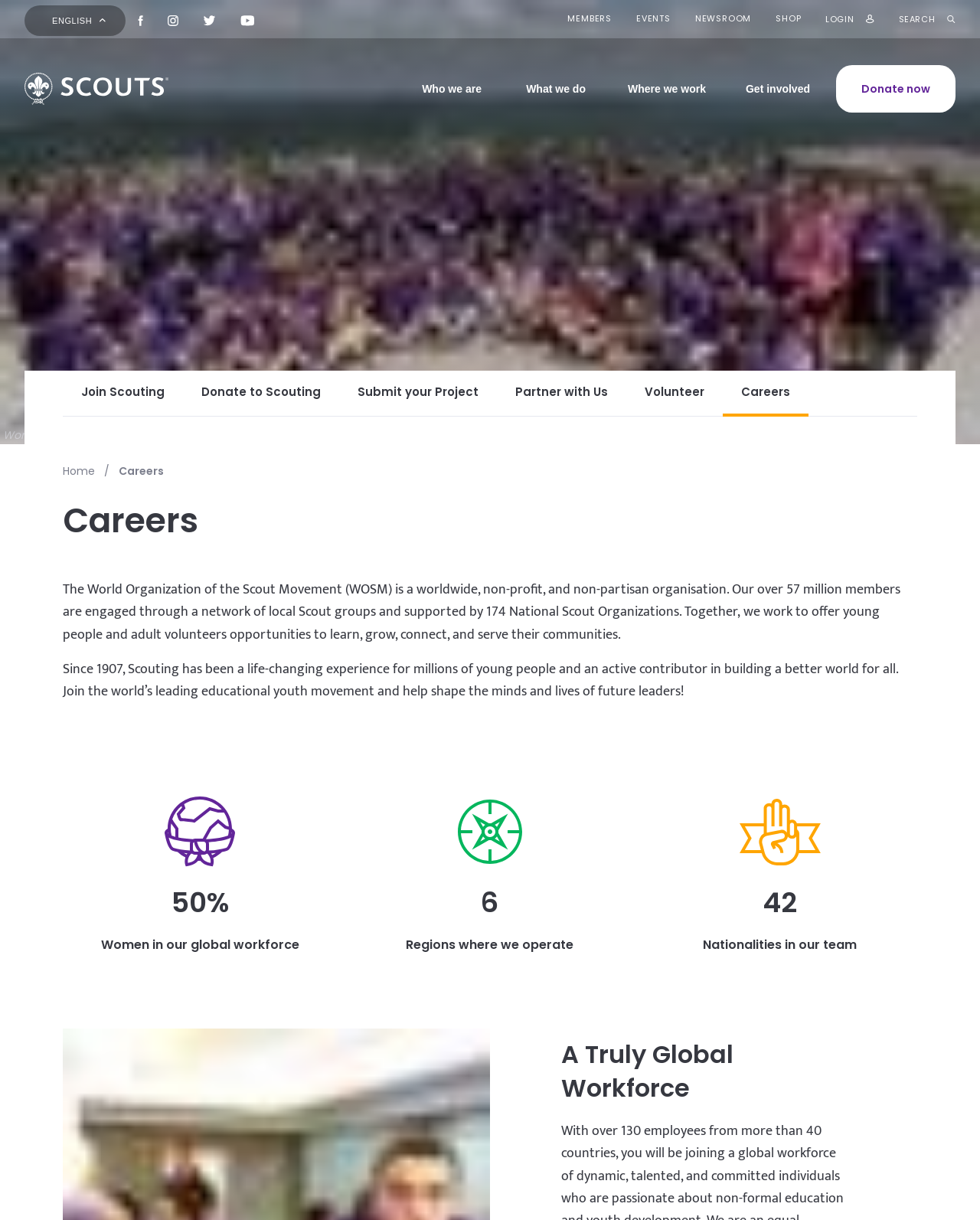How many million members are engaged through a network of local Scout groups?
We need a detailed and meticulous answer to the question.

I found the answer by reading the static text 'Our over 57 million members are engaged through a network of local Scout groups and supported by 174 National Scout Organizations.' which provides the information about the number of members.